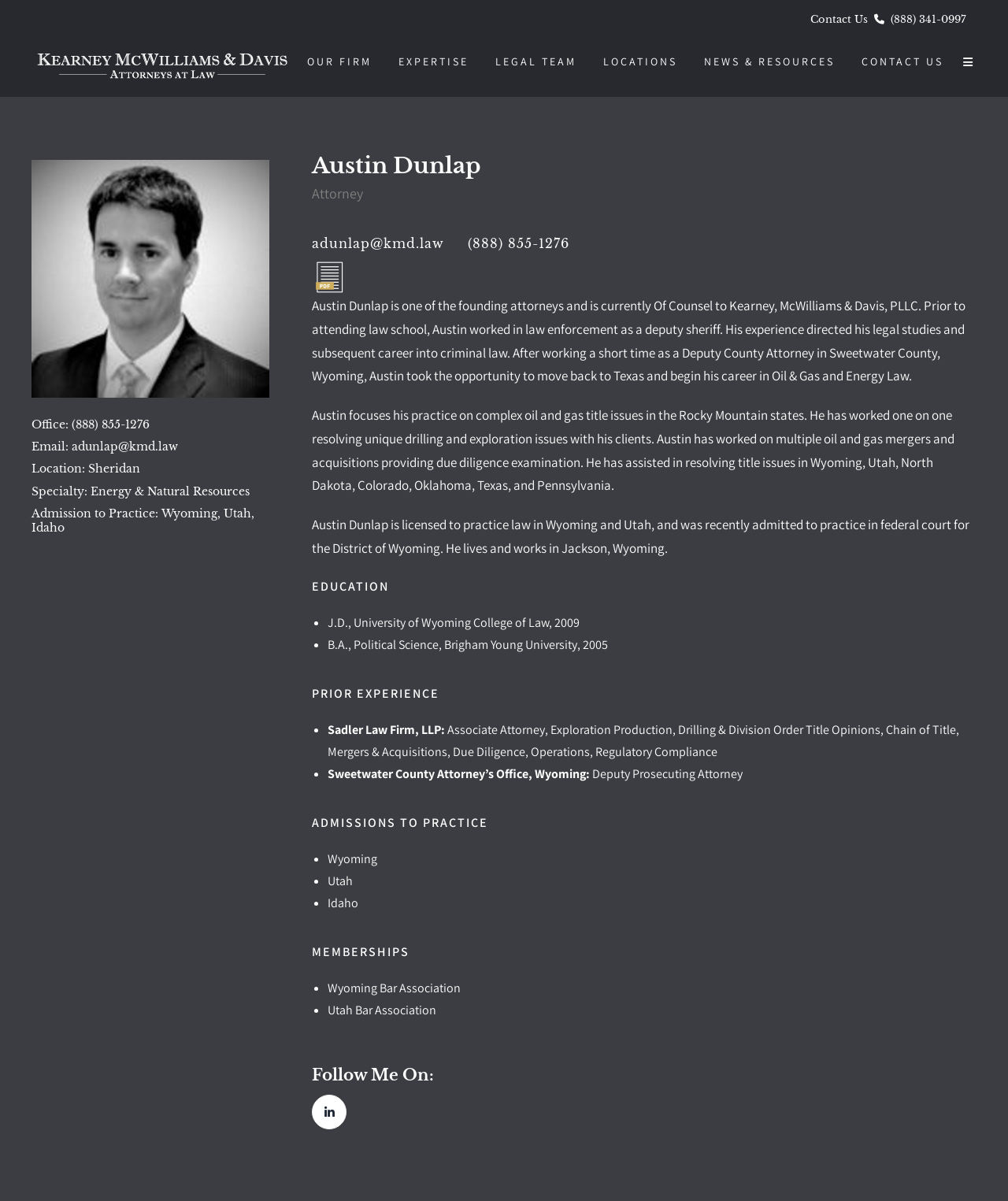Specify the bounding box coordinates of the area to click in order to follow the given instruction: "Click the '(888) 855-1276' phone number link."

[0.464, 0.196, 0.565, 0.209]